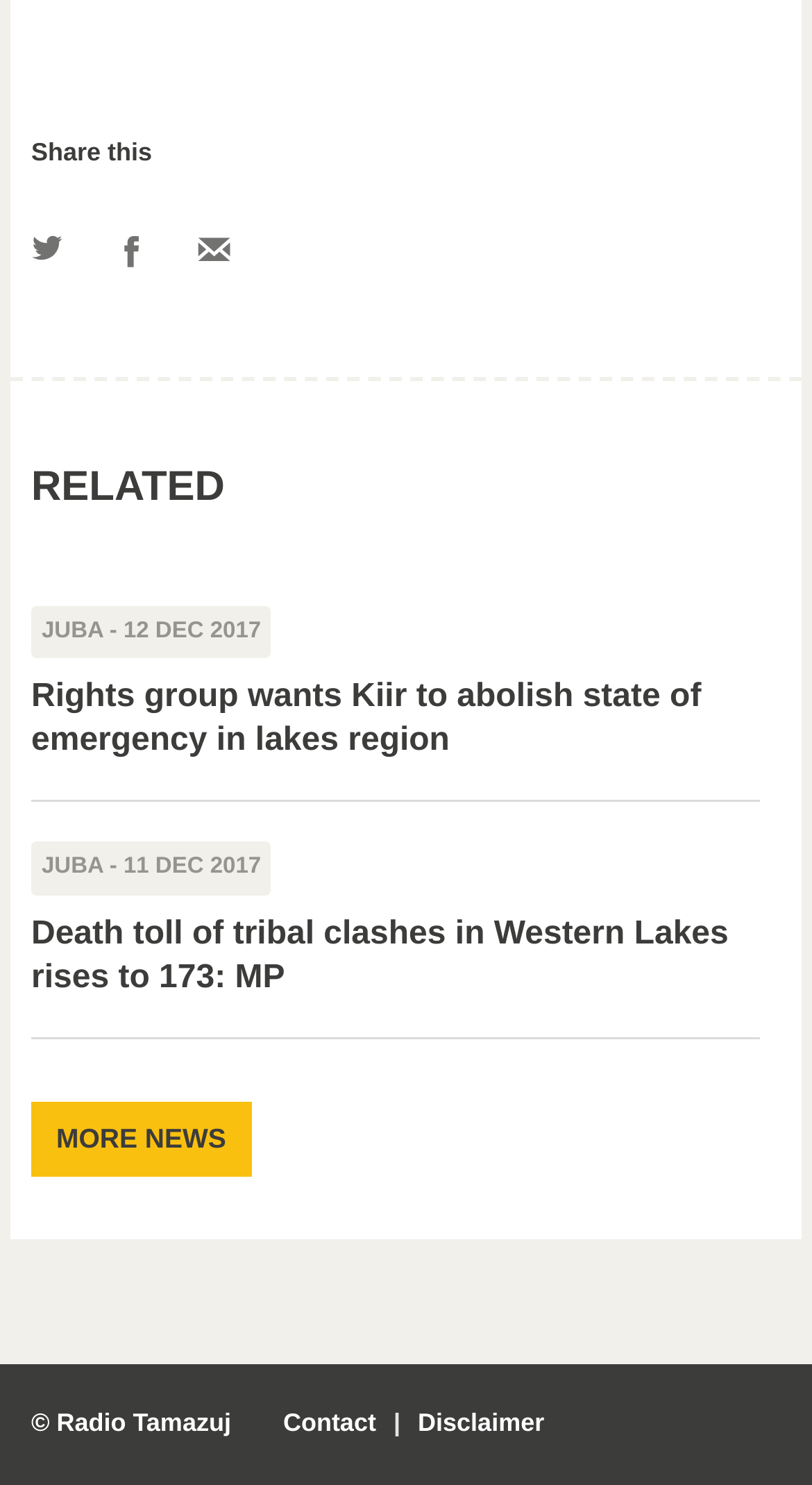Give the bounding box coordinates for the element described by: "Contact".

[0.336, 0.949, 0.476, 0.968]